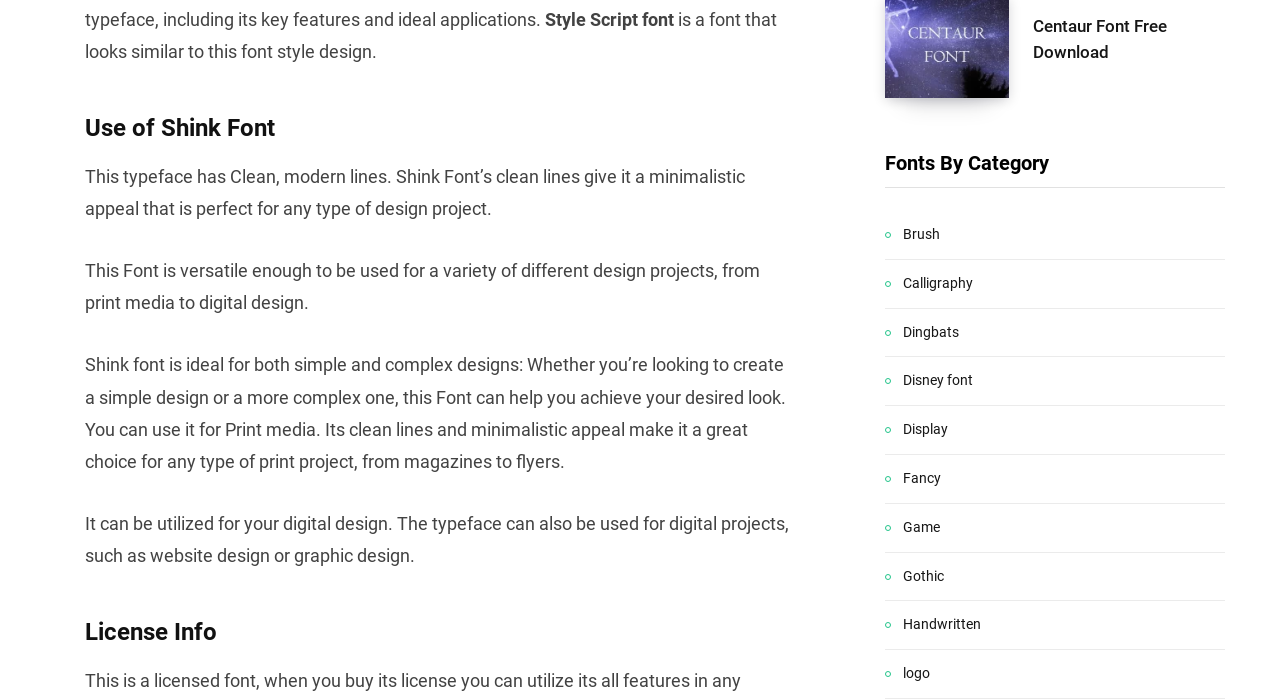What is the name of the font described?
Look at the screenshot and respond with one word or a short phrase.

Shink Font